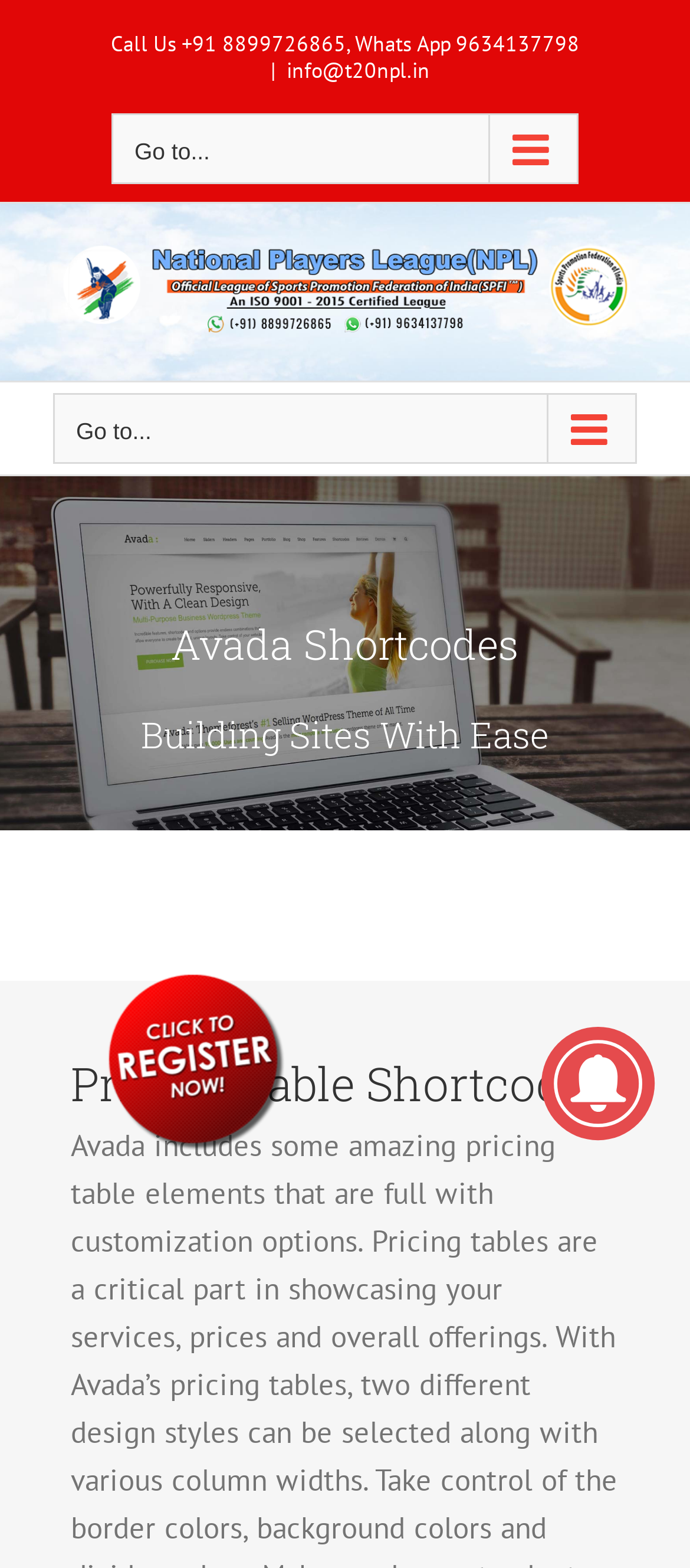Please find and generate the text of the main heading on the webpage.

Pricing Table Shortcode